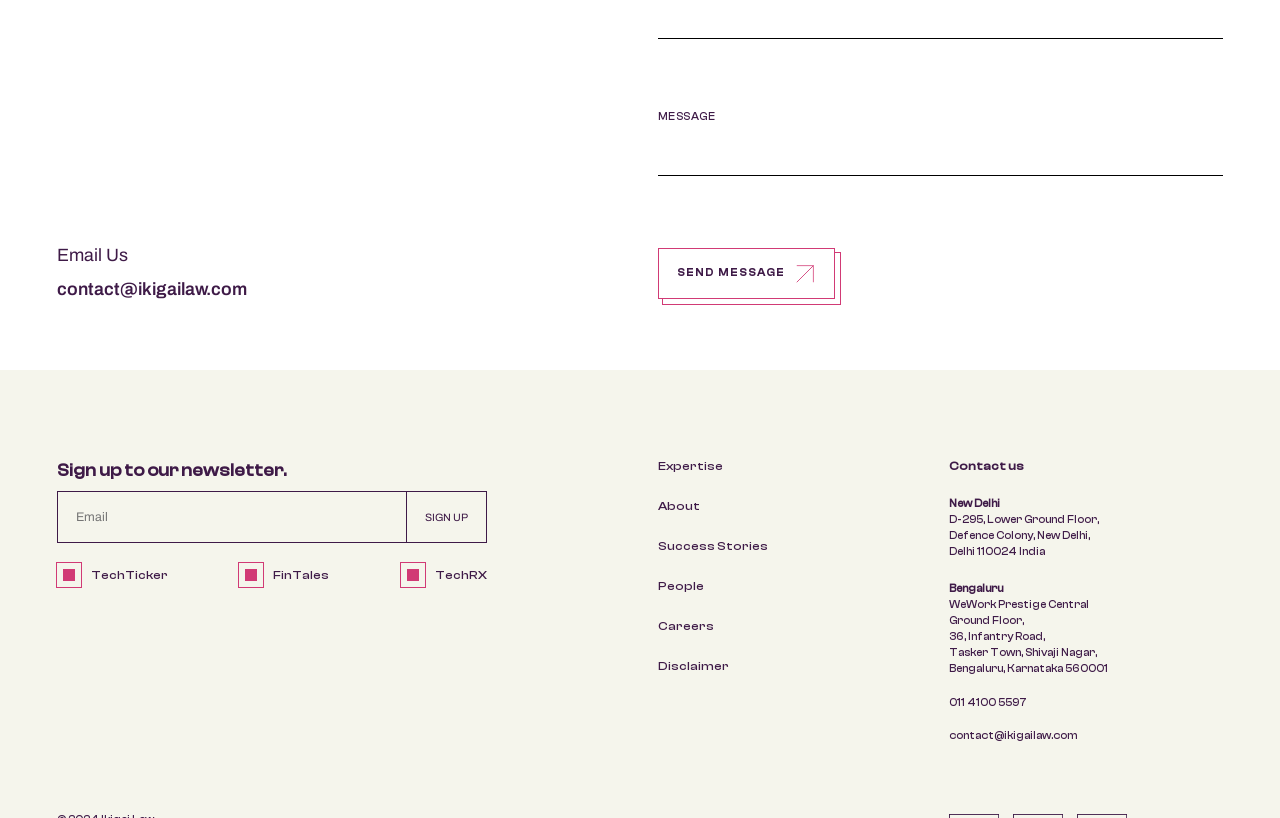Locate the bounding box coordinates of the element that should be clicked to fulfill the instruction: "Contact via email".

[0.044, 0.341, 0.193, 0.366]